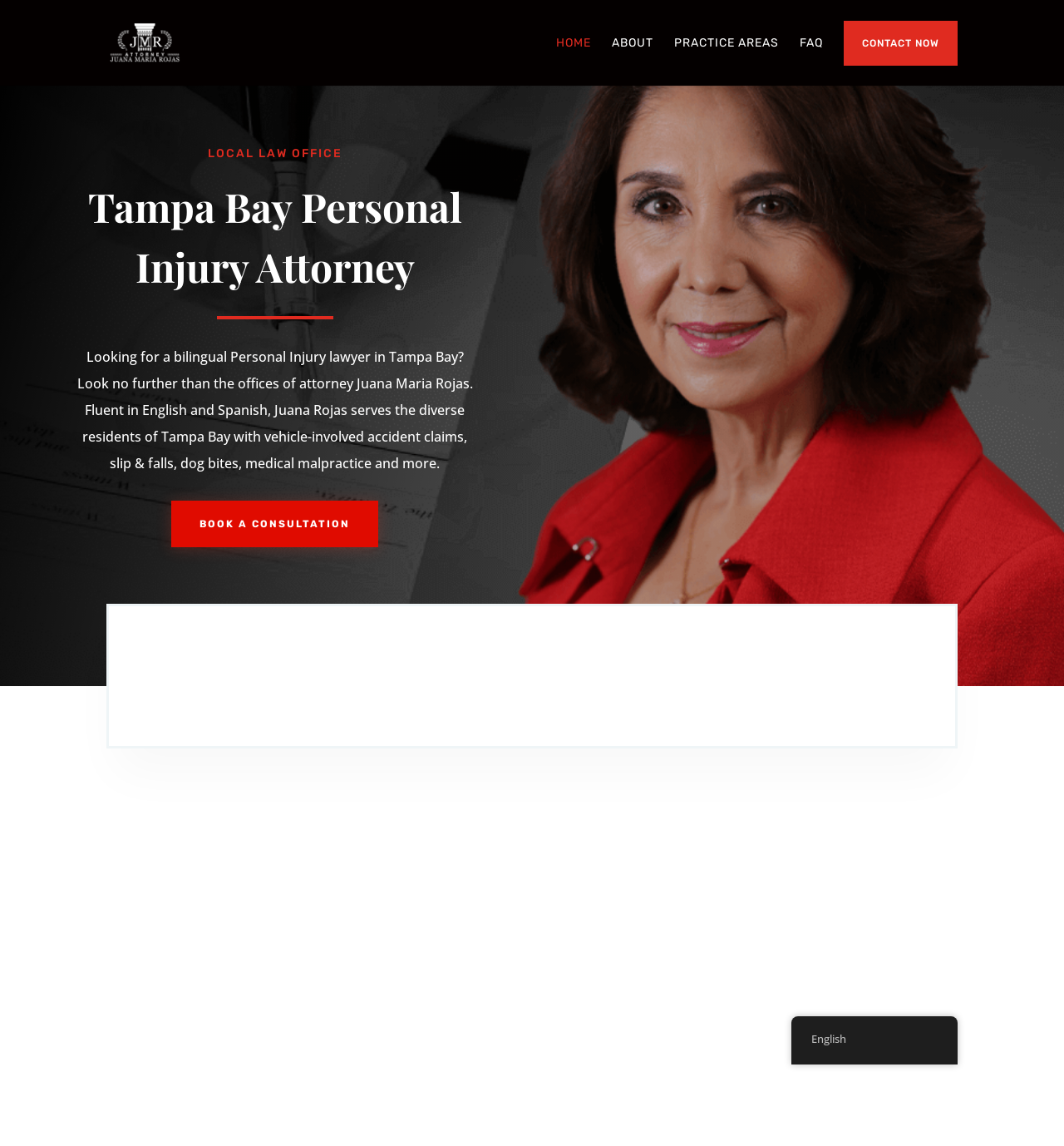Find the bounding box coordinates of the element's region that should be clicked in order to follow the given instruction: "Book a consultation". The coordinates should consist of four float numbers between 0 and 1, i.e., [left, top, right, bottom].

[0.161, 0.437, 0.356, 0.477]